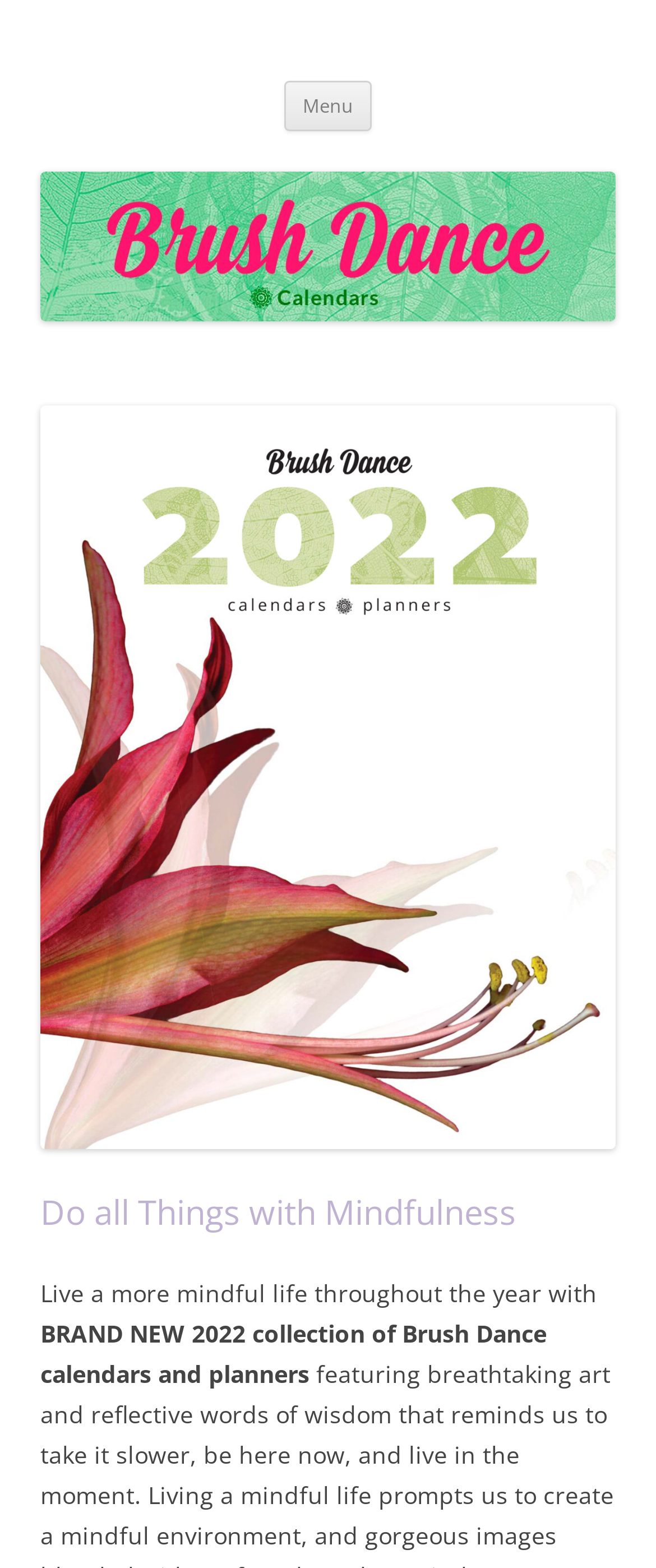Identify the bounding box for the UI element described as: "parent_node: Brush Dance". The coordinates should be four float numbers between 0 and 1, i.e., [left, top, right, bottom].

[0.062, 0.189, 0.938, 0.209]